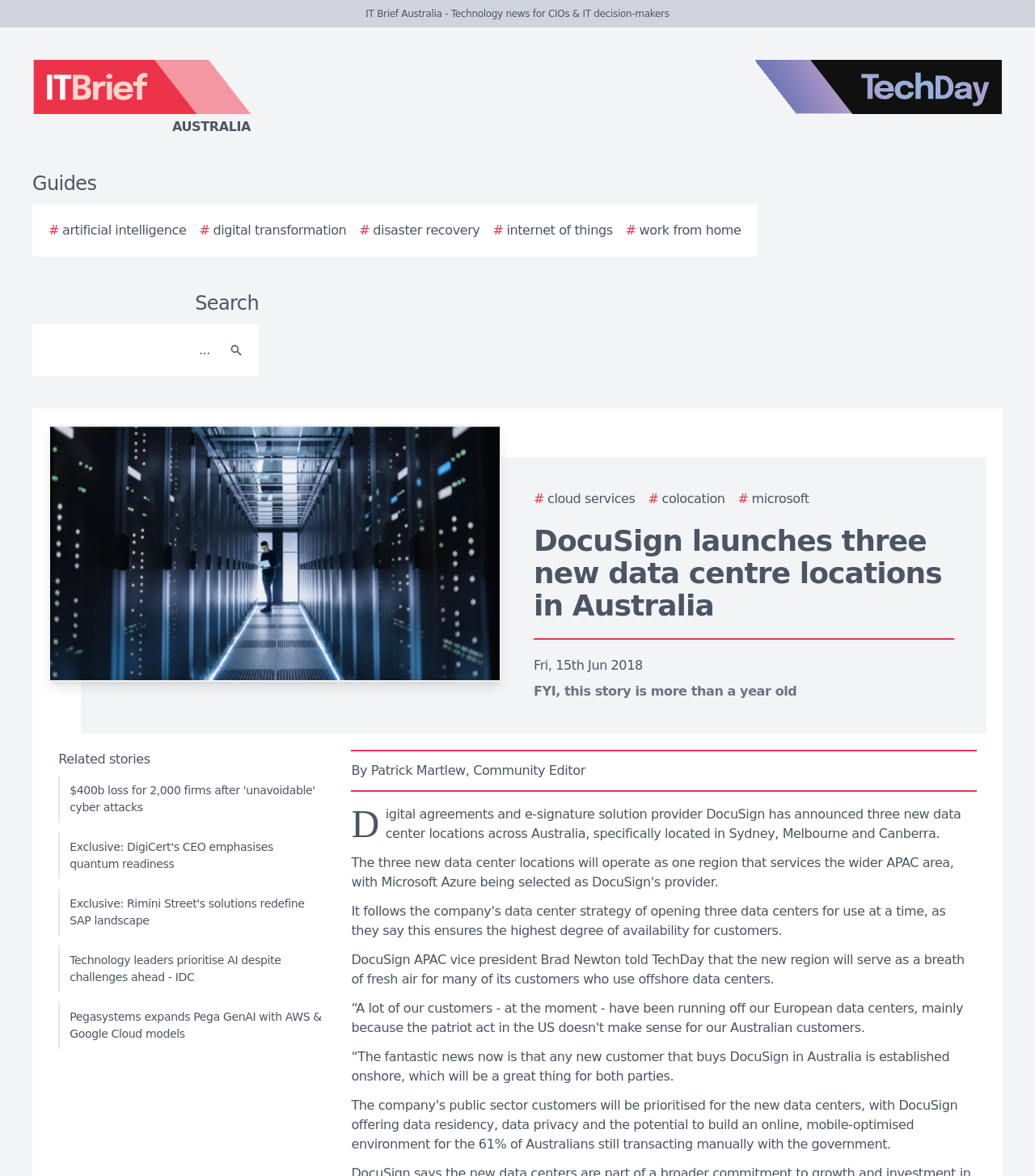How many new data centre locations are being launched in Australia?
Please provide a comprehensive answer based on the visual information in the image.

The answer can be found in the heading of the webpage, which states 'DocuSign launches three new data centre locations in Australia'. This indicates that three new data centre locations are being launched in Australia.